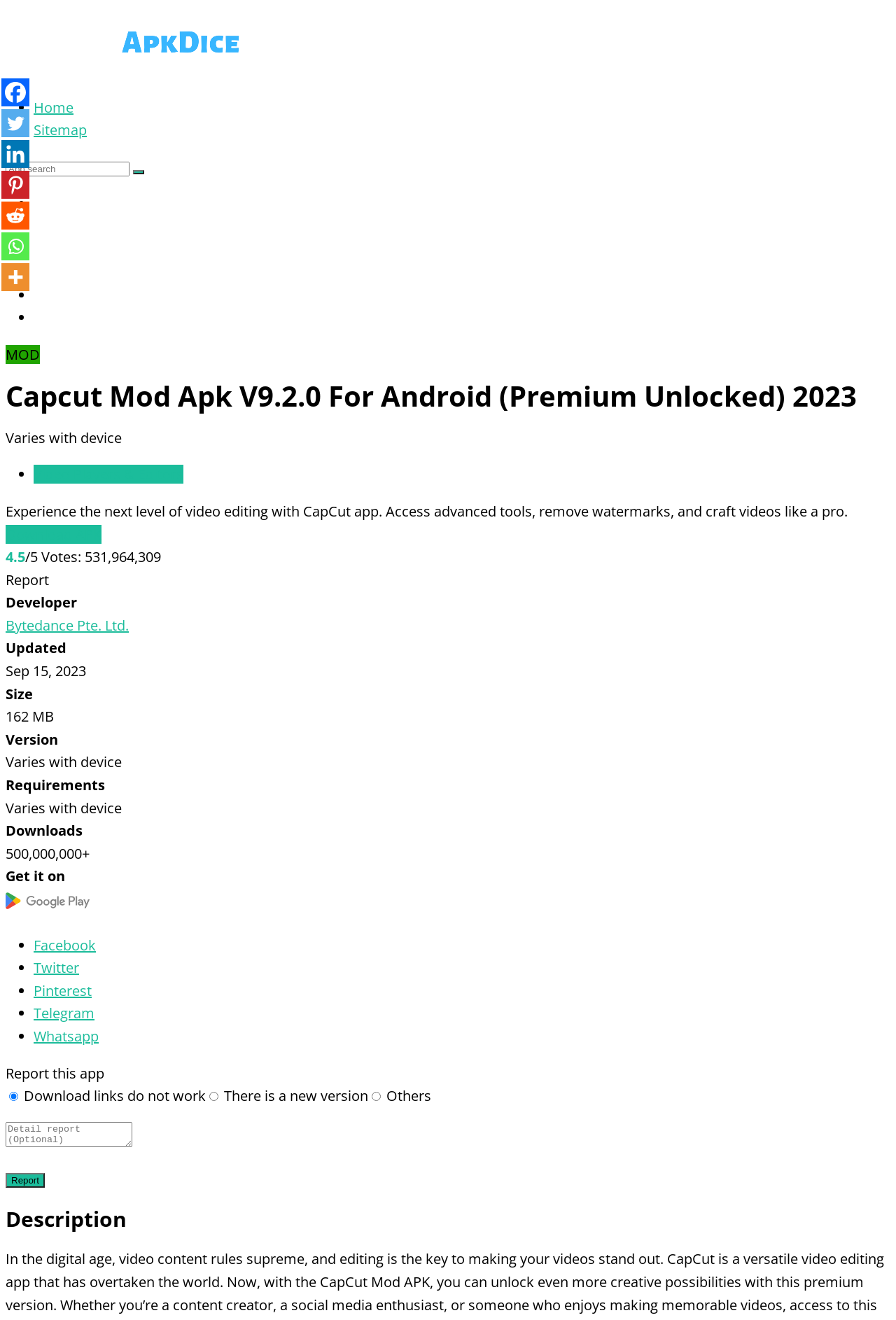Find the bounding box coordinates for the area you need to click to carry out the instruction: "Download Capcut Mod Apk". The coordinates should be four float numbers between 0 and 1, indicated as [left, top, right, bottom].

[0.006, 0.397, 0.113, 0.412]